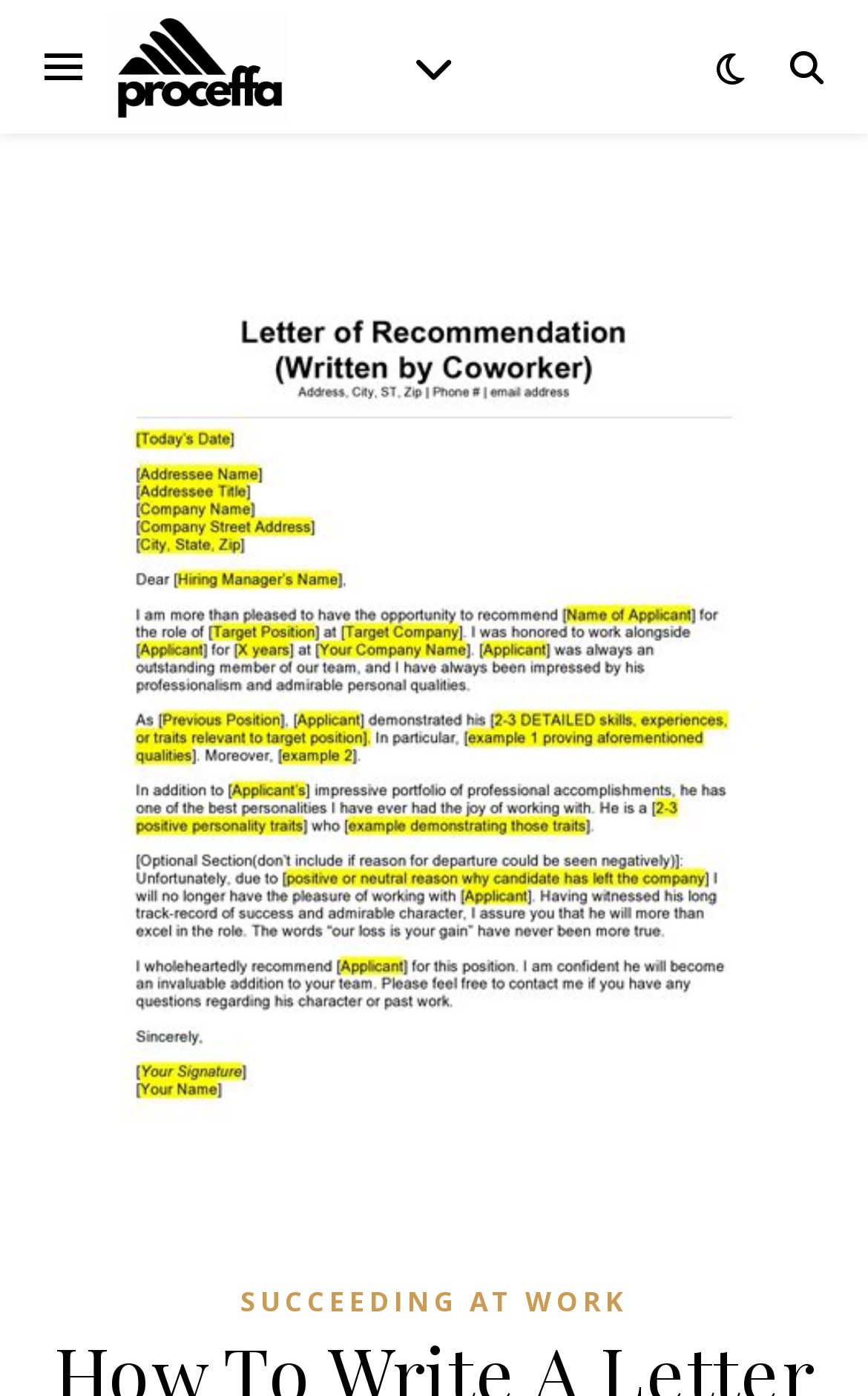What is the title or heading displayed on the webpage?

How To Write A Letter Of Recommendation For A Co-Worker